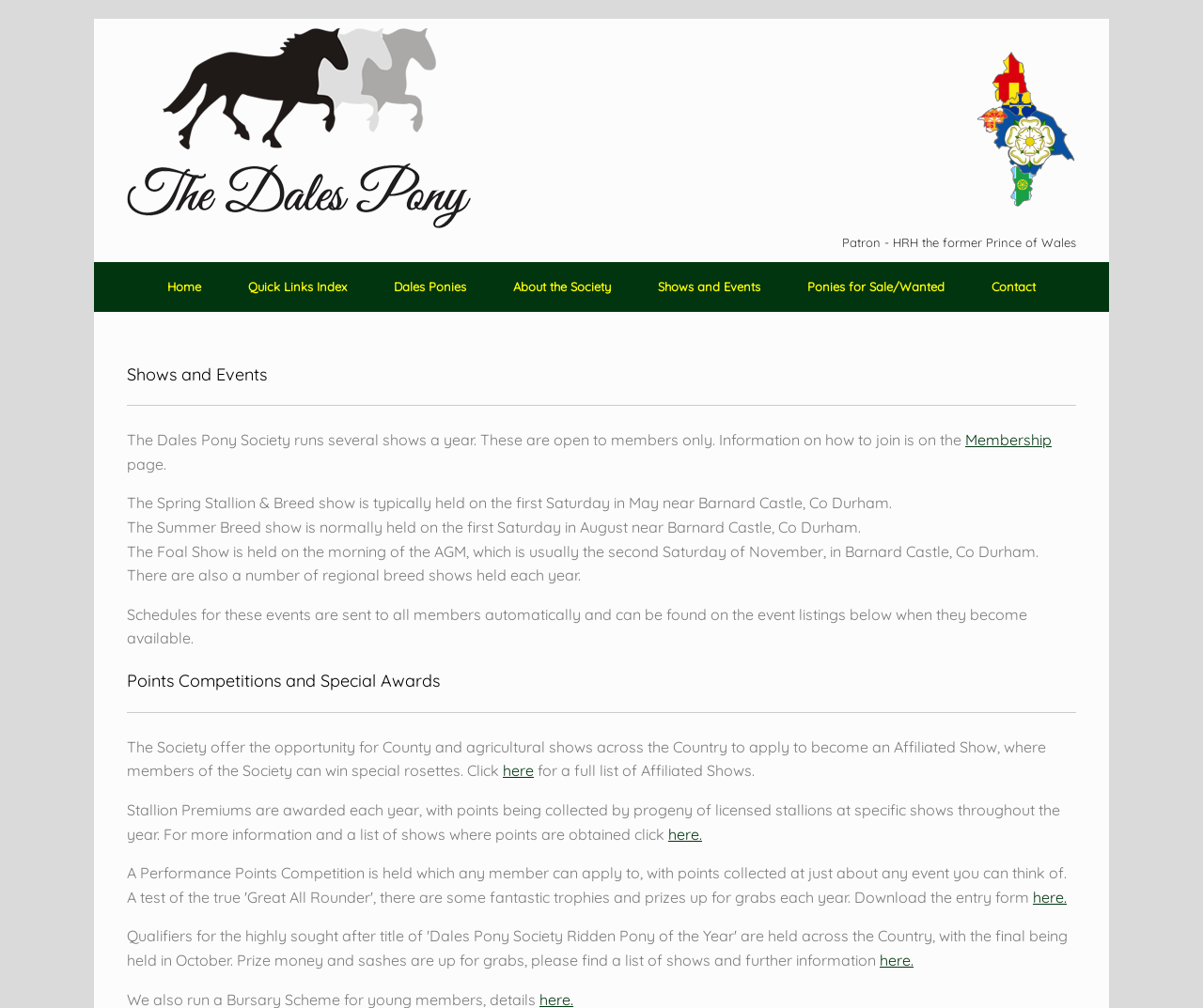Please reply to the following question with a single word or a short phrase:
What is the typical date of the Spring Stallion & Breed show?

First Saturday in May